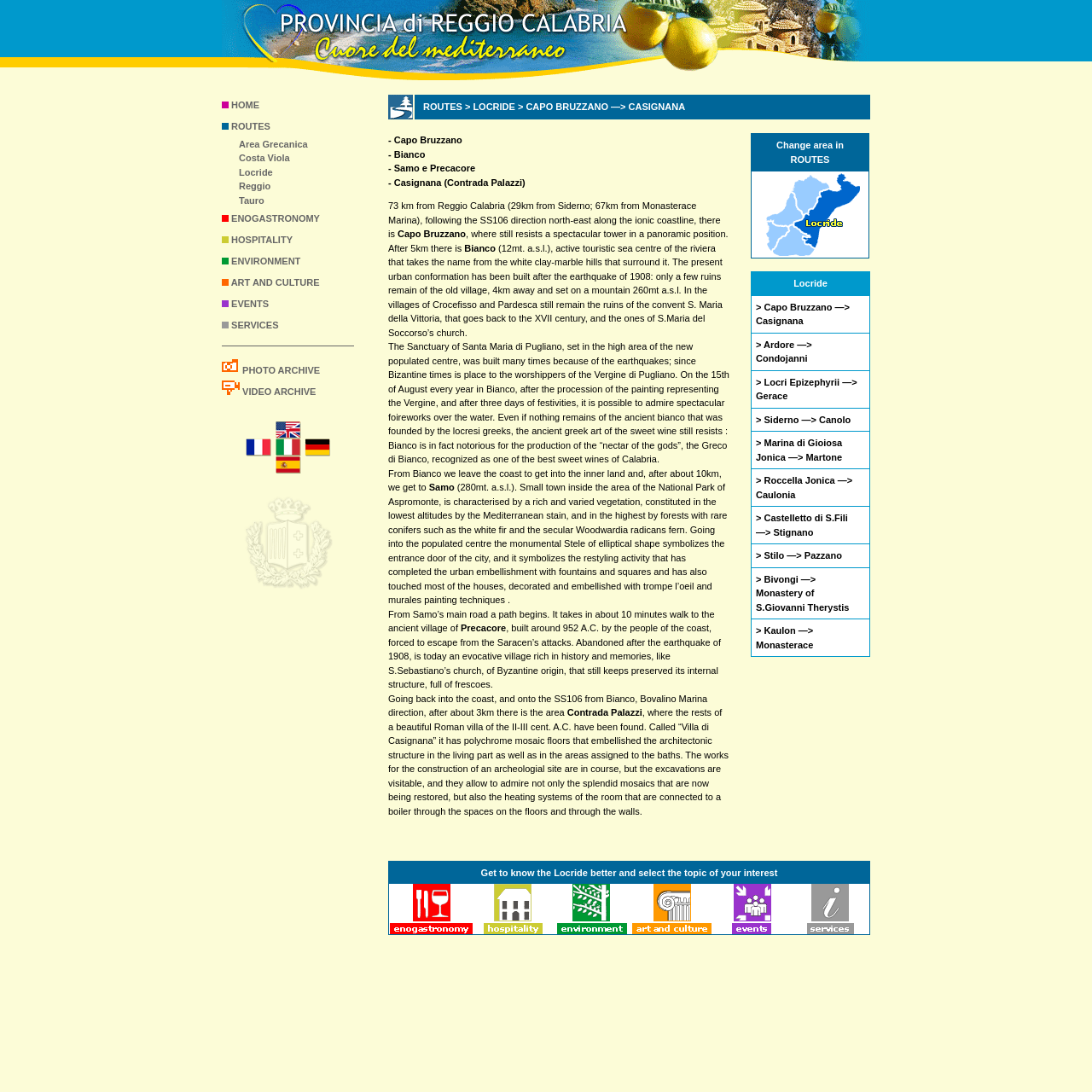Specify the bounding box coordinates of the region I need to click to perform the following instruction: "Click HOME". The coordinates must be four float numbers in the range of 0 to 1, i.e., [left, top, right, bottom].

[0.203, 0.086, 0.324, 0.106]